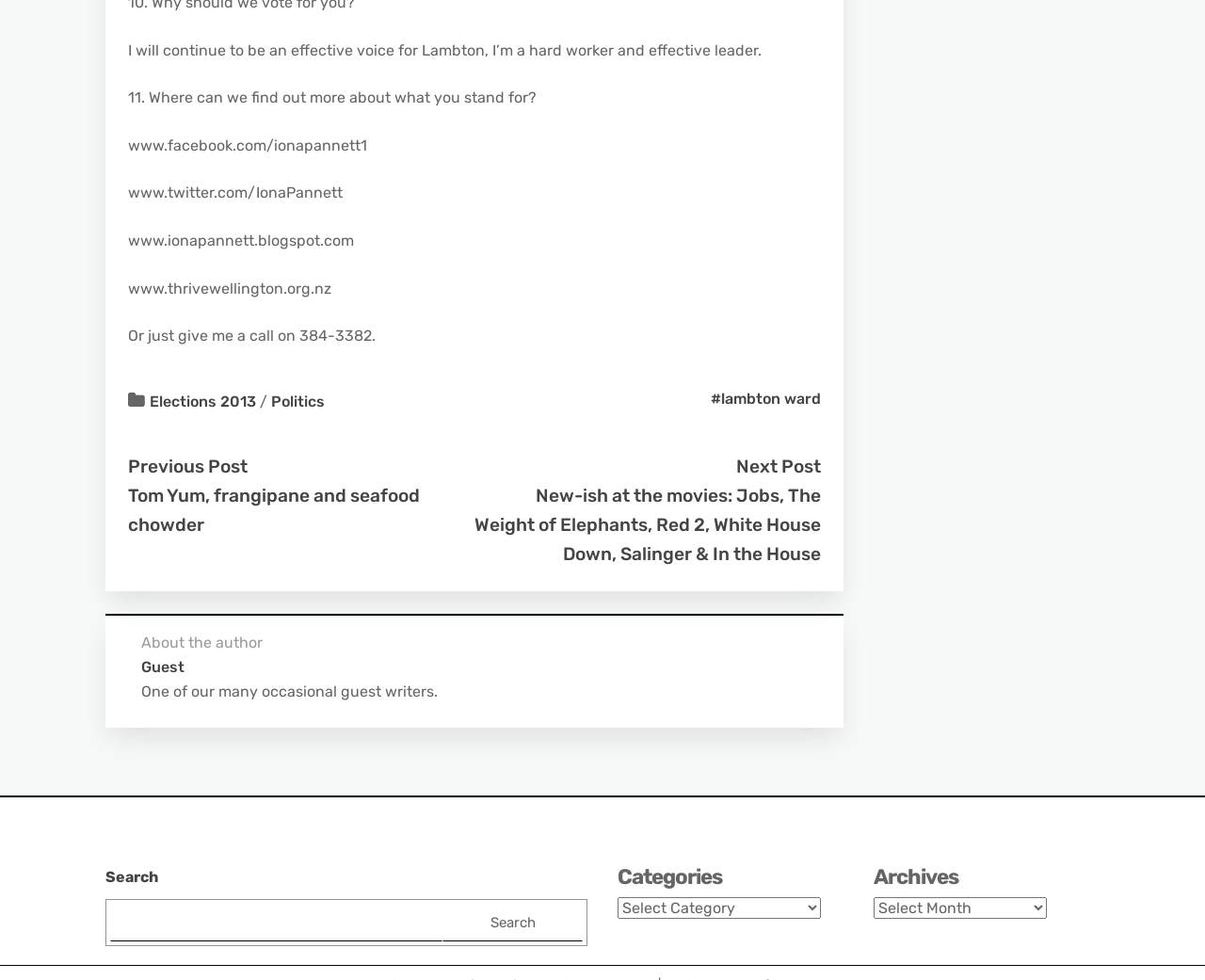What is the topic of the blog post?
Use the image to answer the question with a single word or phrase.

Elections 2013